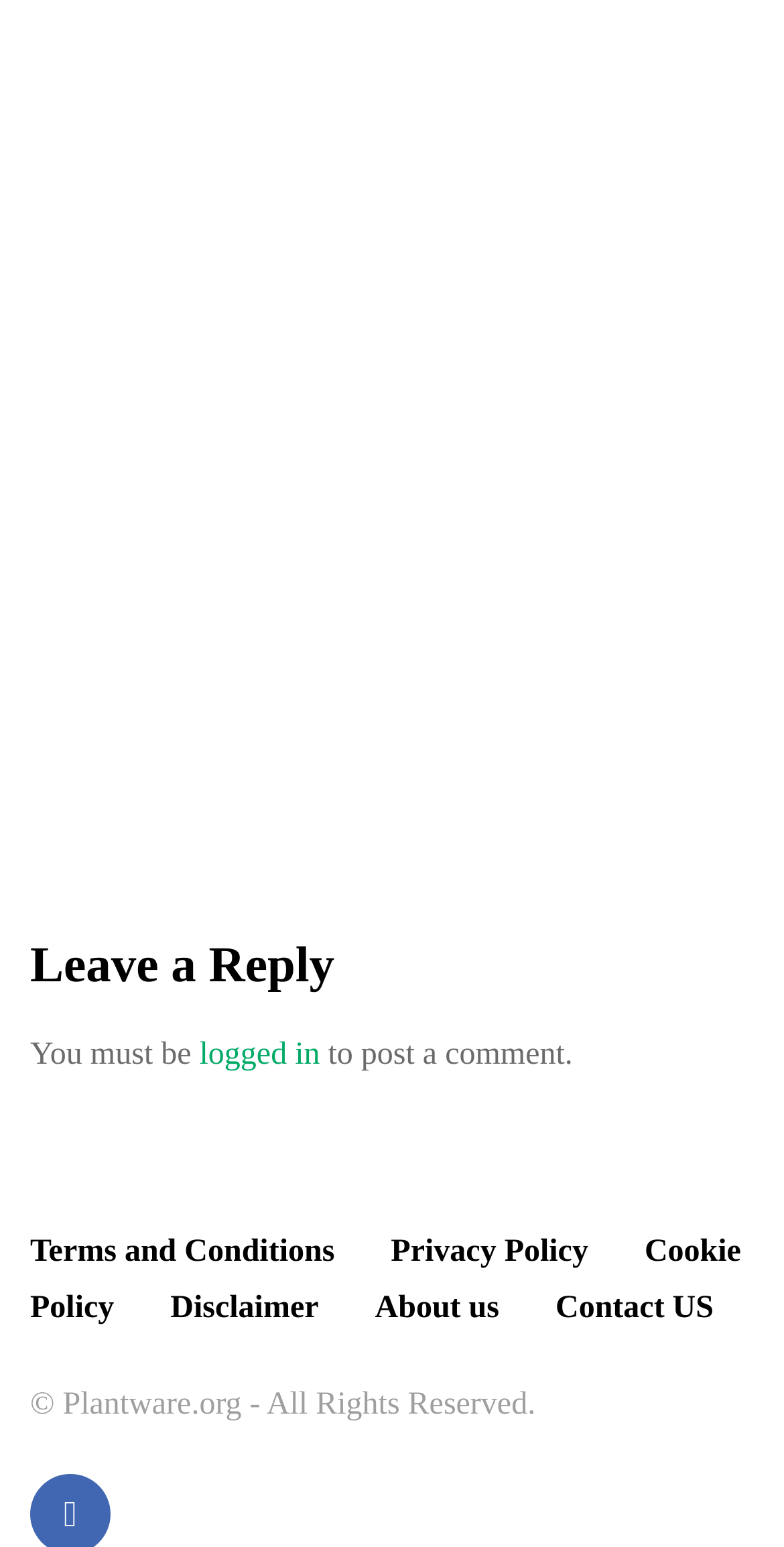Can you give a comprehensive explanation to the question given the content of the image?
What is required to post a comment?

The requirement to post a comment is mentioned in the static text element with the OCR text 'You must be' and the link element with the OCR text 'logged in' which are child elements of the root element and are located below the heading element with the OCR text 'Leave a Reply'.